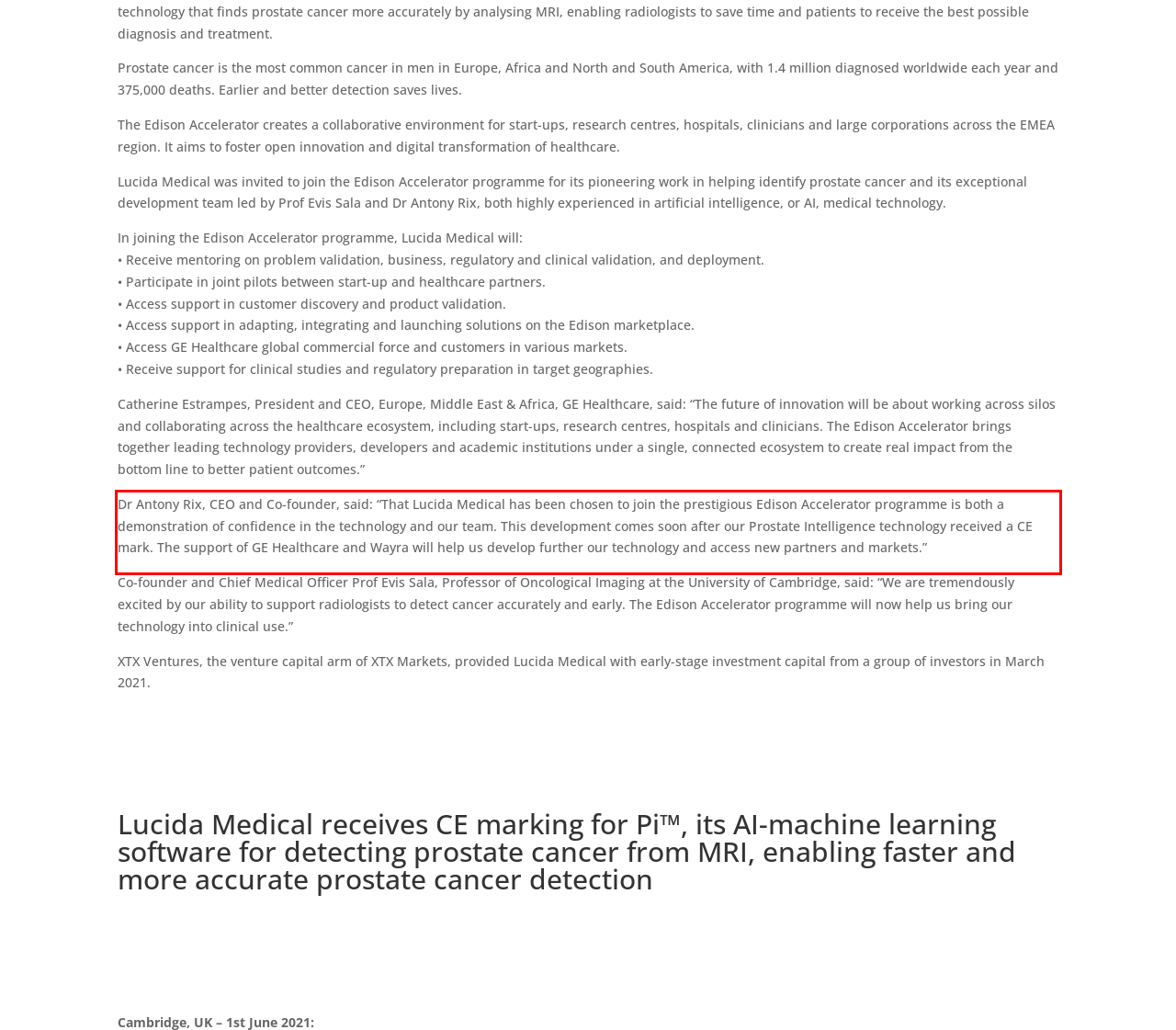Examine the screenshot of the webpage, locate the red bounding box, and generate the text contained within it.

Dr Antony Rix, CEO and Co-founder, said: “That Lucida Medical has been chosen to join the prestigious Edison Accelerator programme is both a demonstration of confidence in the technology and our team. This development comes soon after our Prostate Intelligence technology received a CE mark. The support of GE Healthcare and Wayra will help us develop further our technology and access new partners and markets.”